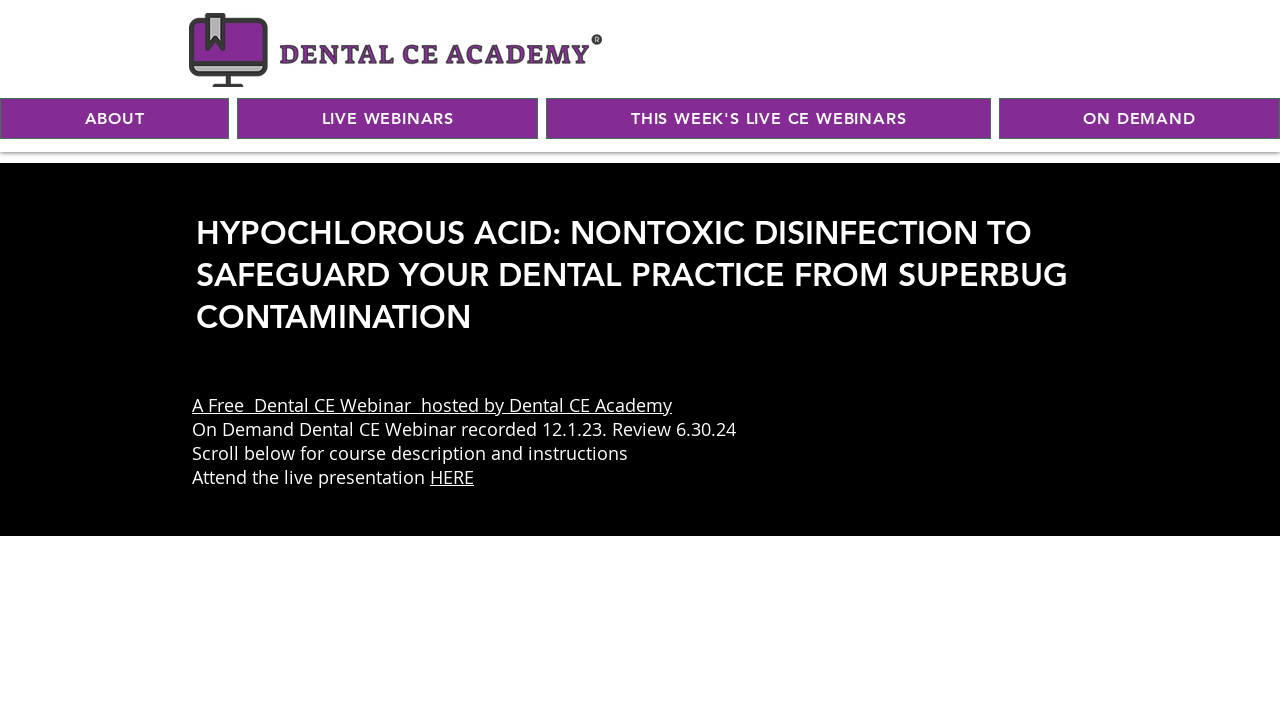Generate the text of the webpage's primary heading.

HYPOCHLOROUS ACID: NONTOXIC DISINFECTION TO SAFEGUARD YOUR DENTAL PRACTICE FROM SUPERBUG CONTAMINATION